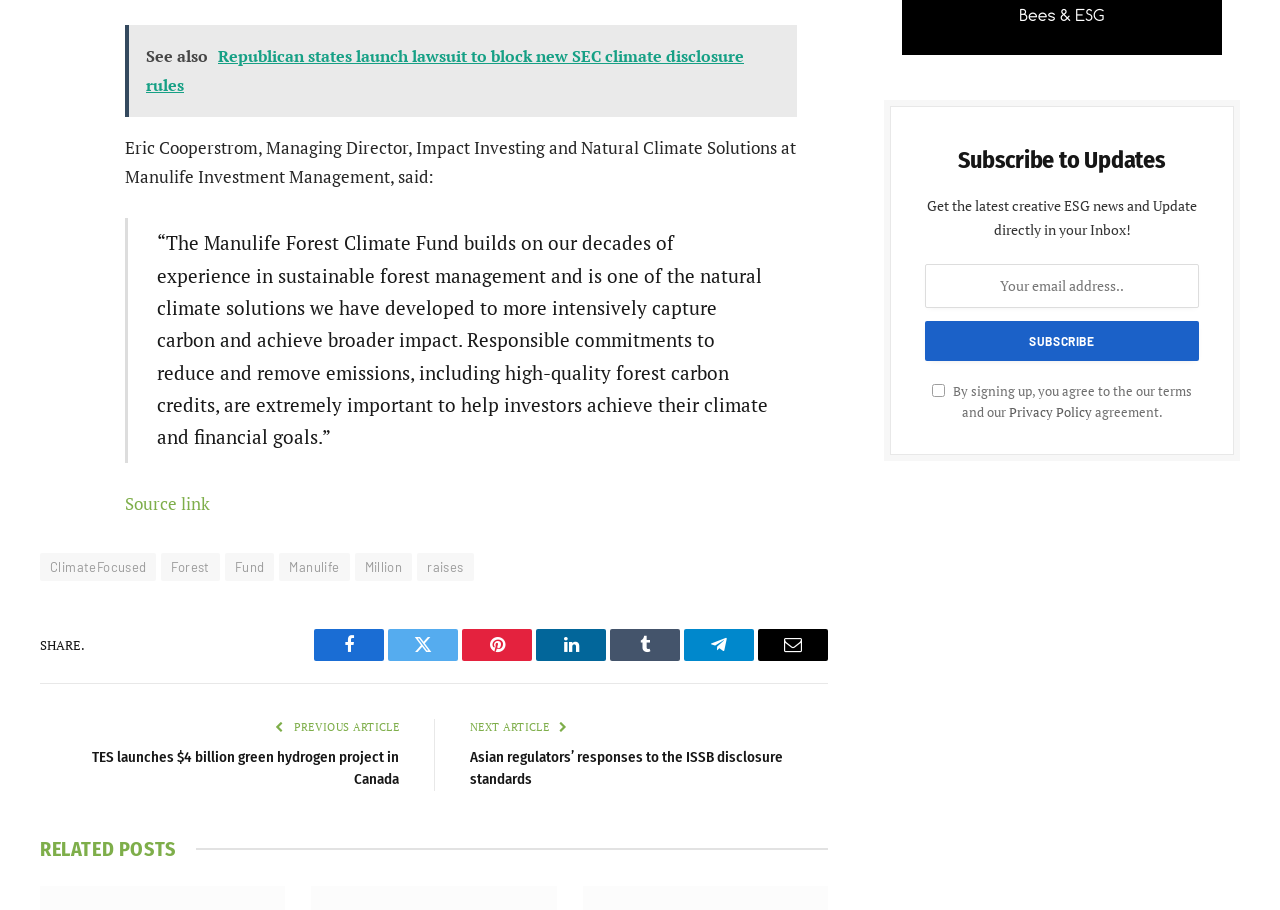Specify the bounding box coordinates of the area to click in order to execute this command: 'Click on the link to see also Republican states launch lawsuit to block new SEC climate disclosure rules'. The coordinates should consist of four float numbers ranging from 0 to 1, and should be formatted as [left, top, right, bottom].

[0.098, 0.027, 0.623, 0.128]